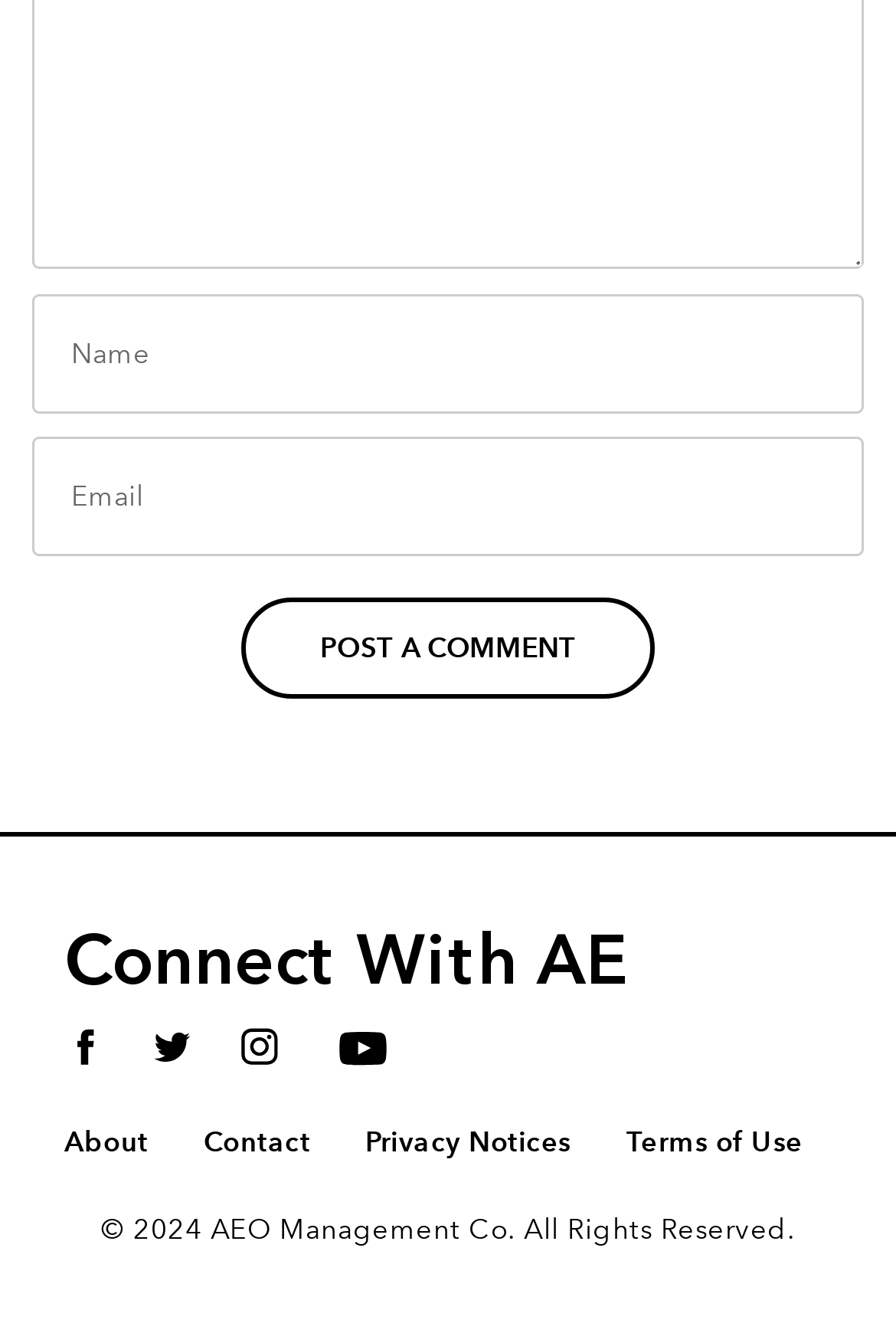Respond with a single word or phrase:
What is the purpose of the button?

Post a Comment